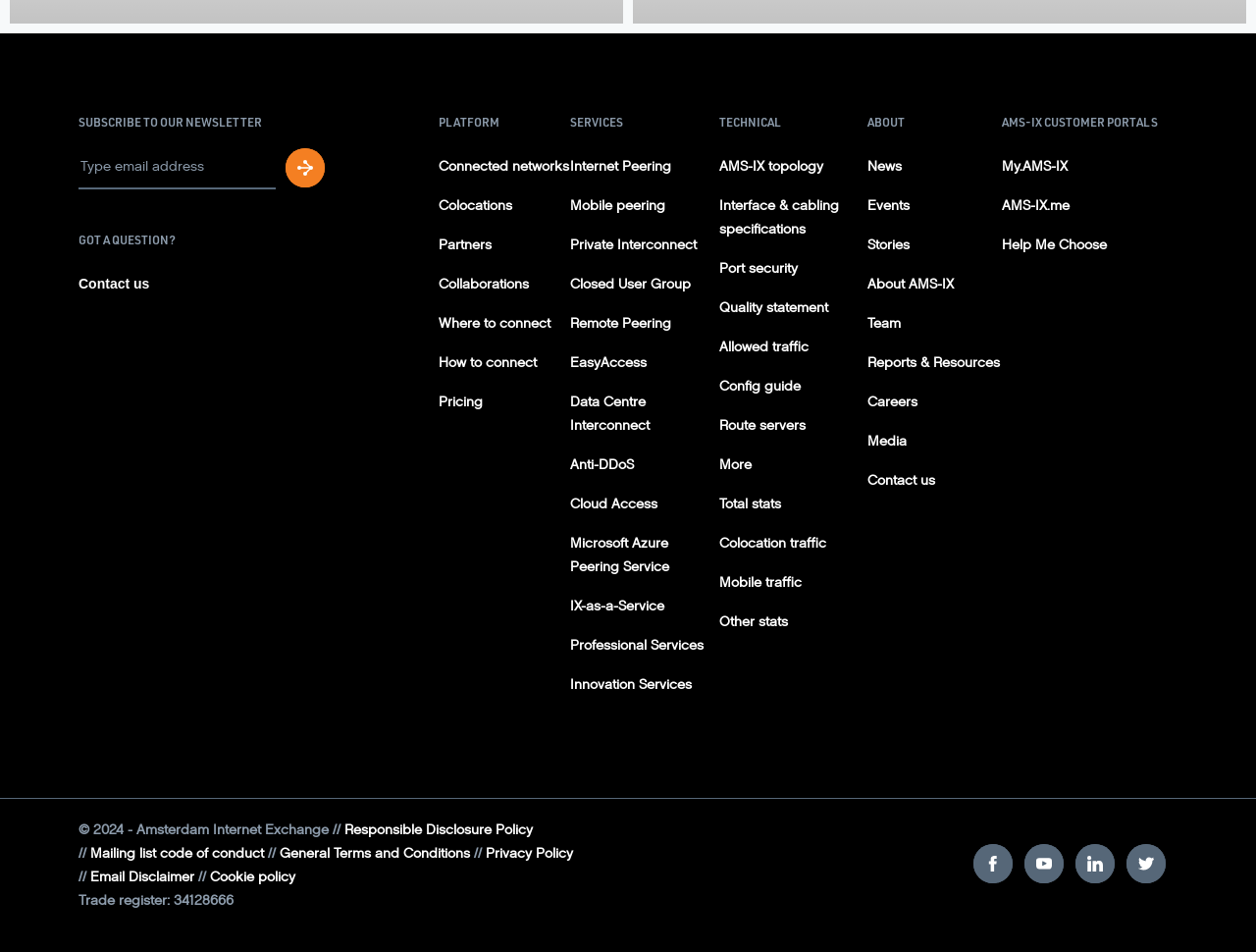Please answer the following question using a single word or phrase: 
What is the purpose of the textbox?

Type email address